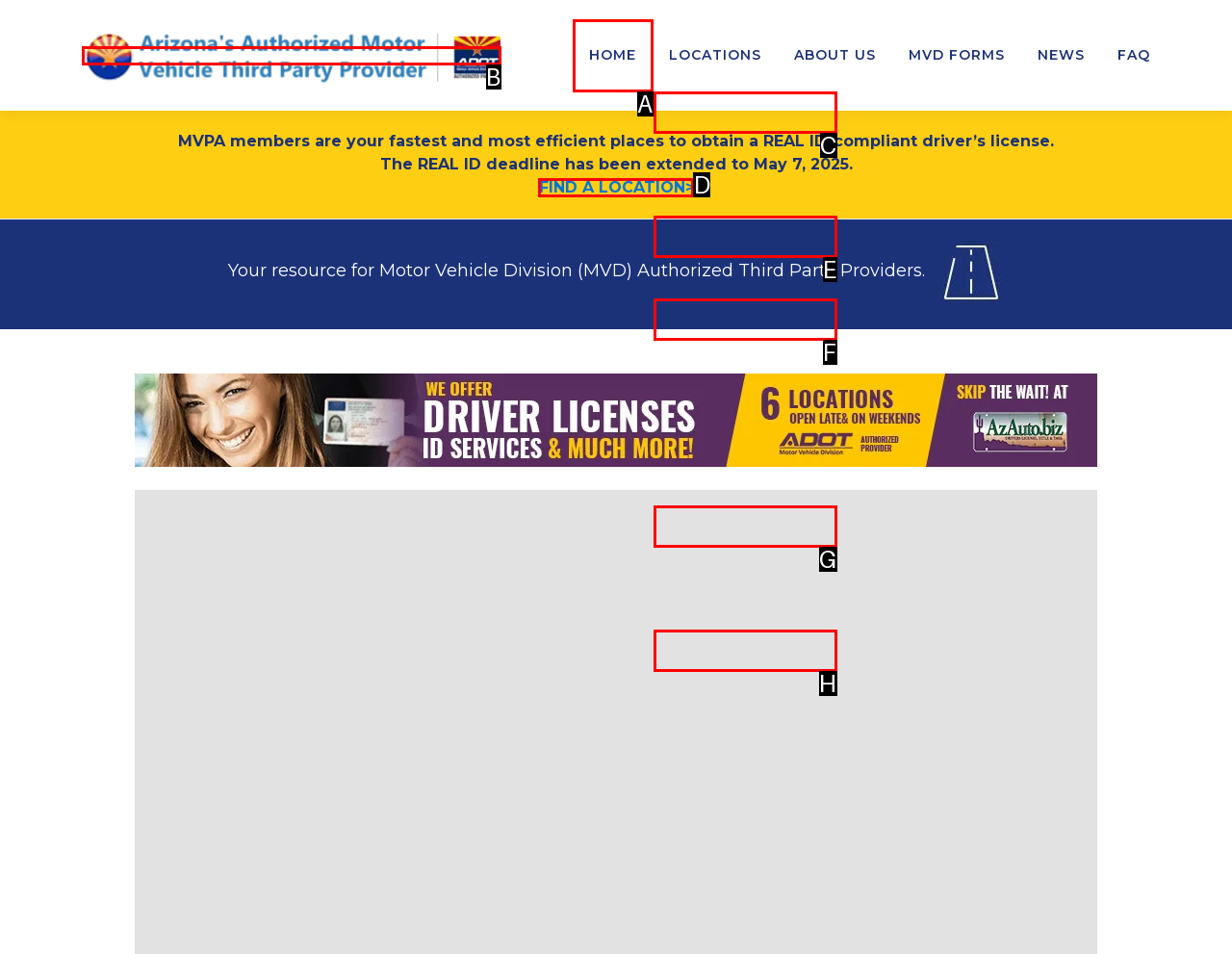Point out which UI element to click to complete this task: Find a location
Answer with the letter corresponding to the right option from the available choices.

D